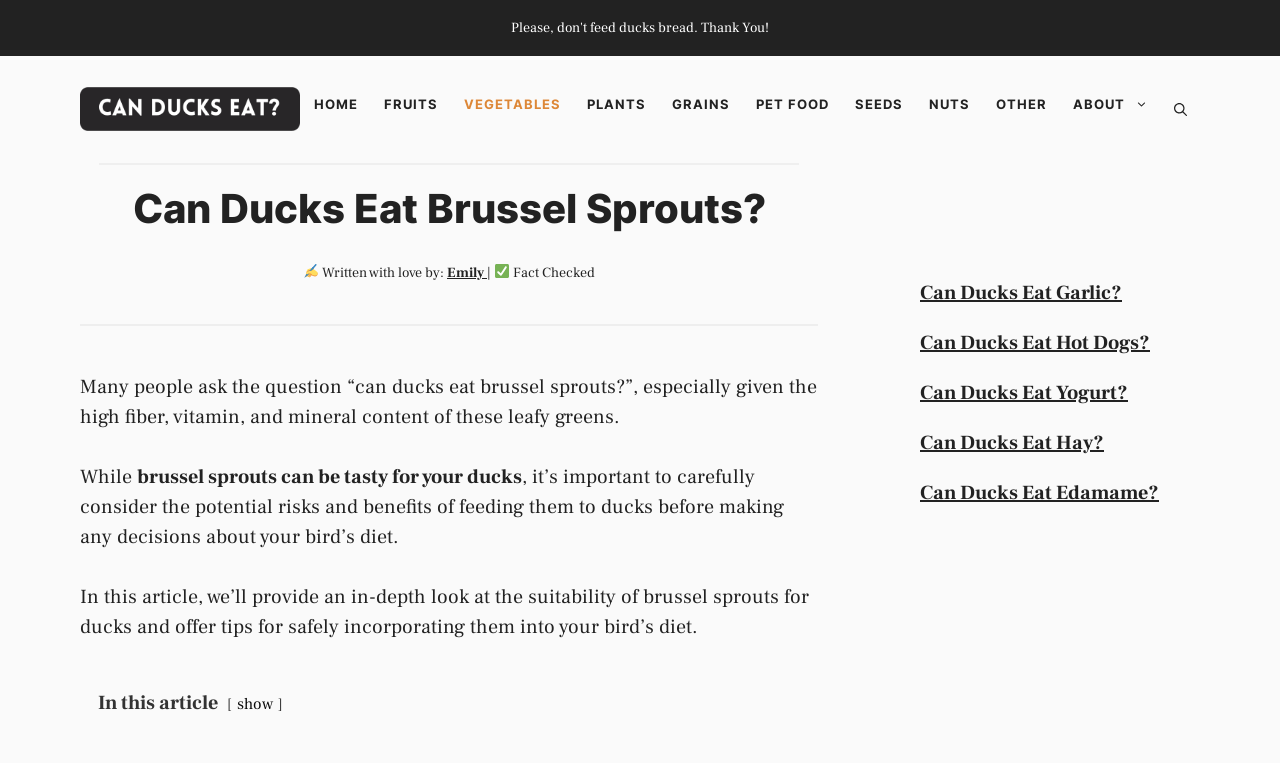Please locate and retrieve the main header text of the webpage.

Can Ducks Eat Brussel Sprouts?